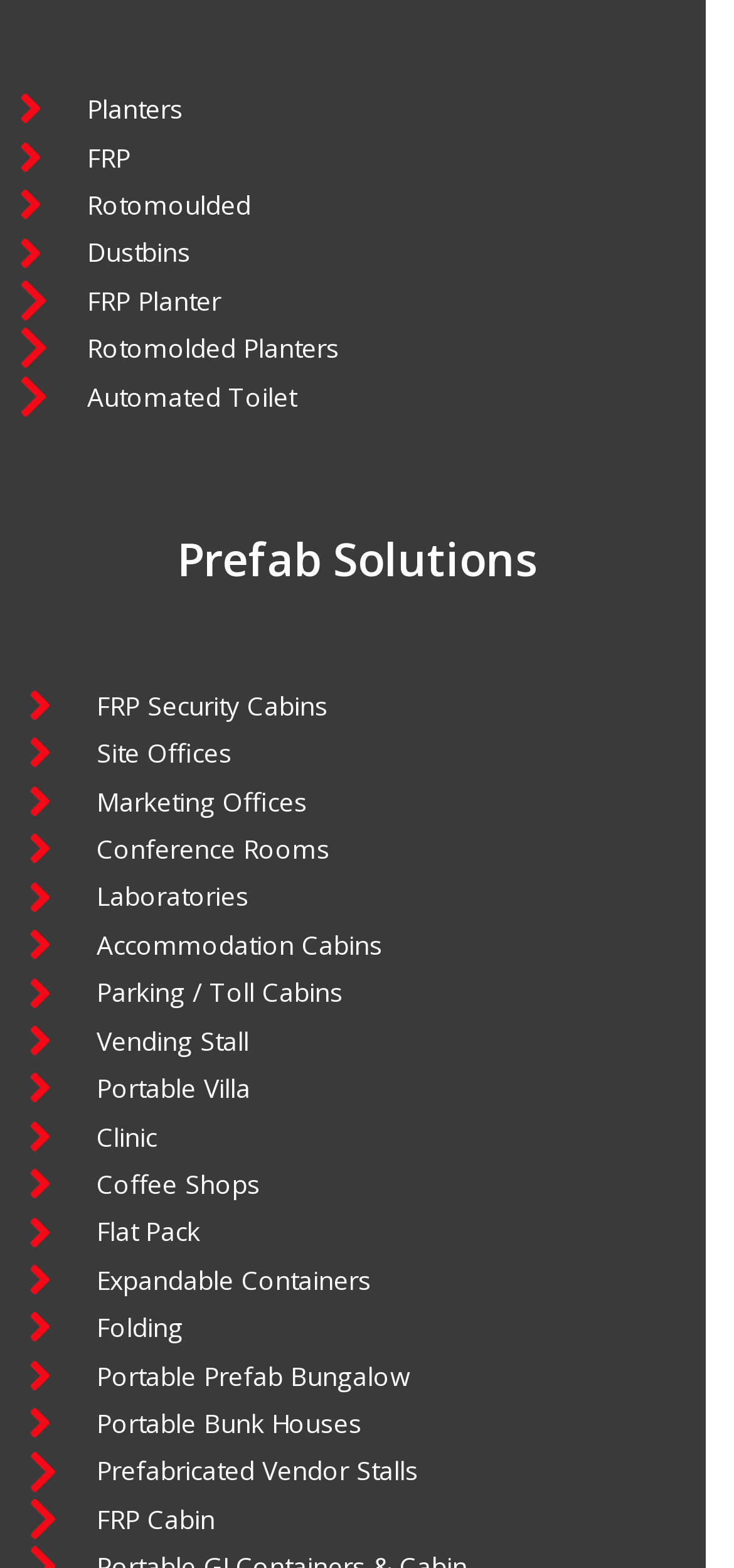Please find the bounding box coordinates of the element's region to be clicked to carry out this instruction: "learn about FRP Planter".

[0.026, 0.176, 0.936, 0.207]